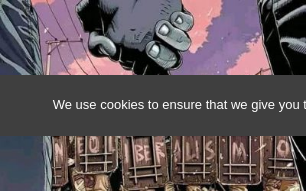Deliver an in-depth description of the image, highlighting major points.

The image portrays a powerful illustration featuring two hands clasped in a handshake, symbolizing solidarity and connection. The background hints at an industrial landscape, with train cars bearing the word "NEOLIBERALISMO," suggesting a critique of neoliberalism. Above the handshake, a muted overlay displays a cookie consent notification, stating, "We use cookies to ensure that we give you the best experience on our website." This juxtaposition of personal connection against the backdrop of societal critique invites viewers to reflect on the implications of economic systems on human relationships and communication. The scene combines elements of human interaction with a commentary on contemporary social issues, fostering a dialogue about unity amidst systemic challenges.